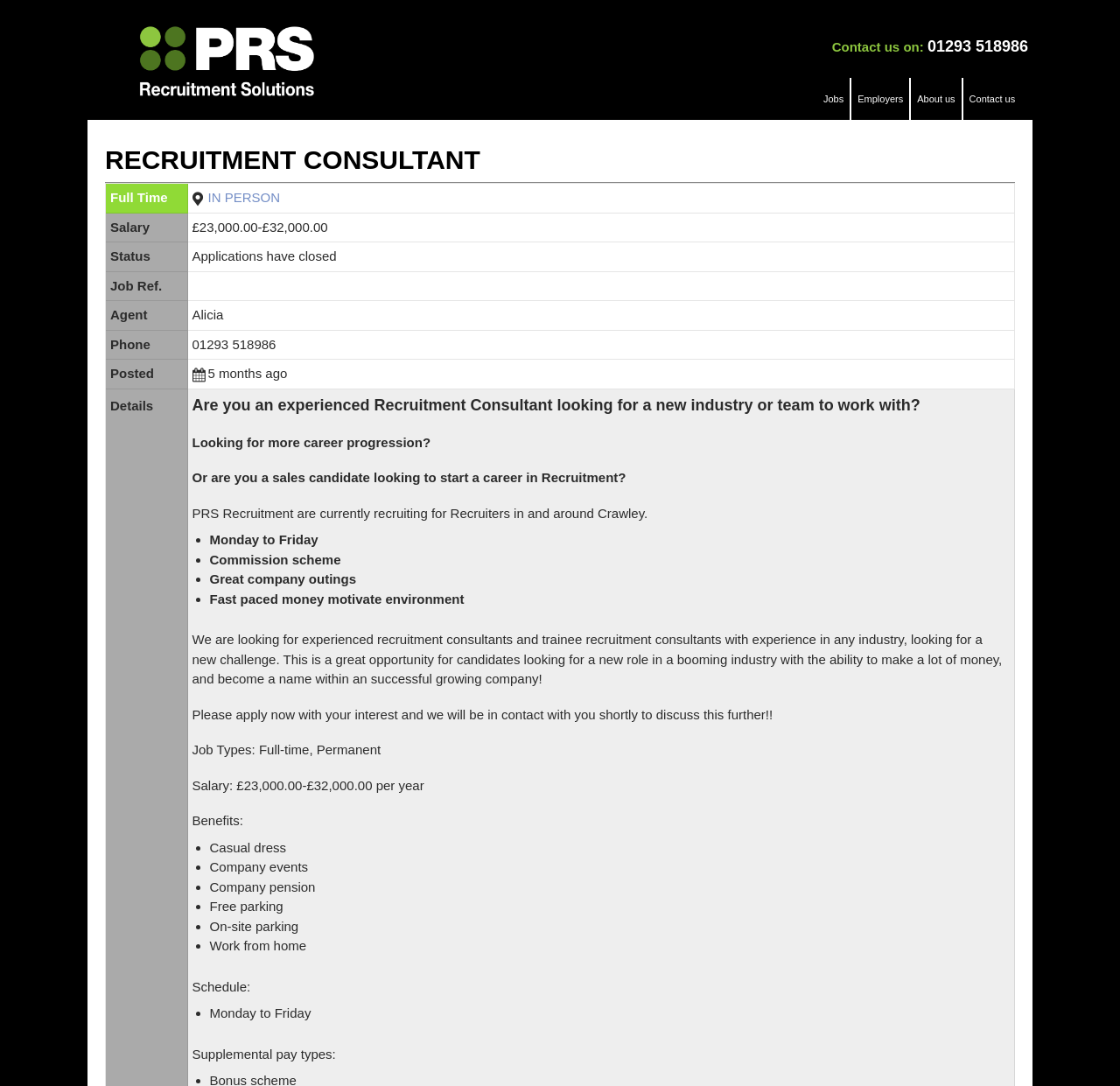Utilize the details in the image to thoroughly answer the following question: What type of job is being offered?

Based on the webpage content, specifically the heading 'RECRUITMENT CONSULTANT' and the job description, it is clear that the job being offered is a Recruitment Consultant position.